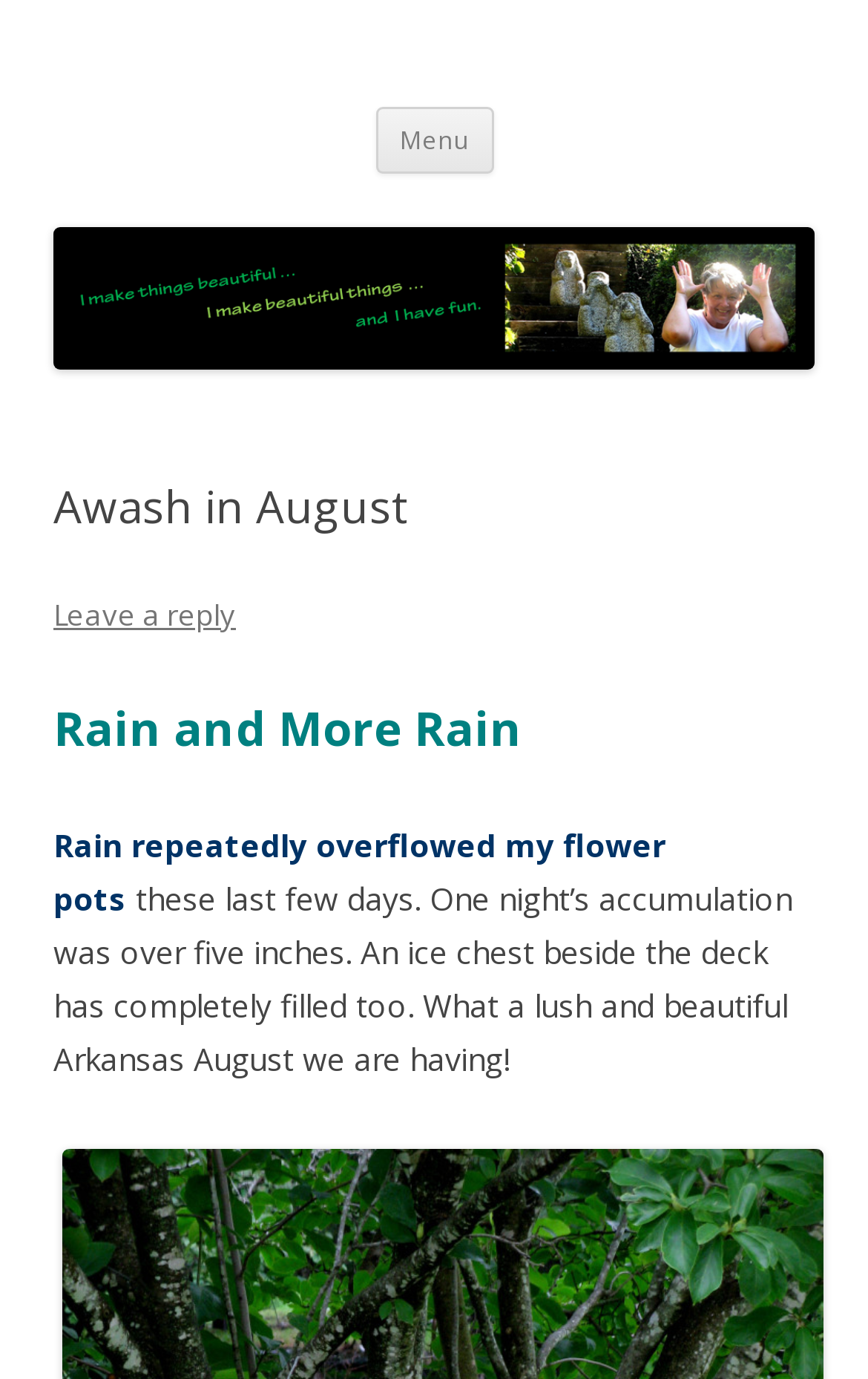Using the information in the image, give a comprehensive answer to the question: 
How much rain accumulated in one night?

The webpage mentions that 'One night’s accumulation was over five inches' in the text describing the rain.